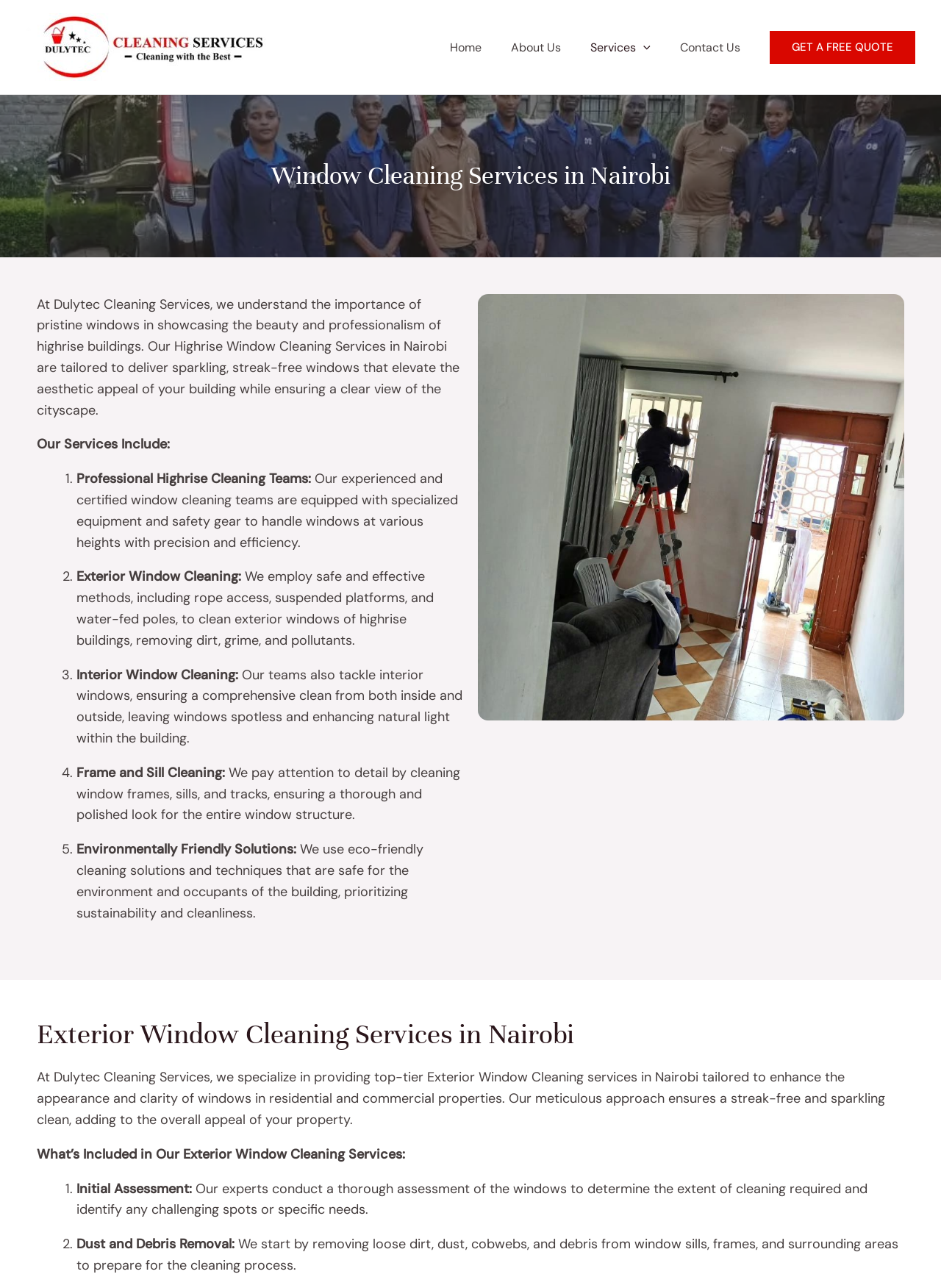Please provide a detailed answer to the question below based on the screenshot: 
How many links are in the site navigation?

The site navigation has four links: Home, About Us, Services, and Contact Us.